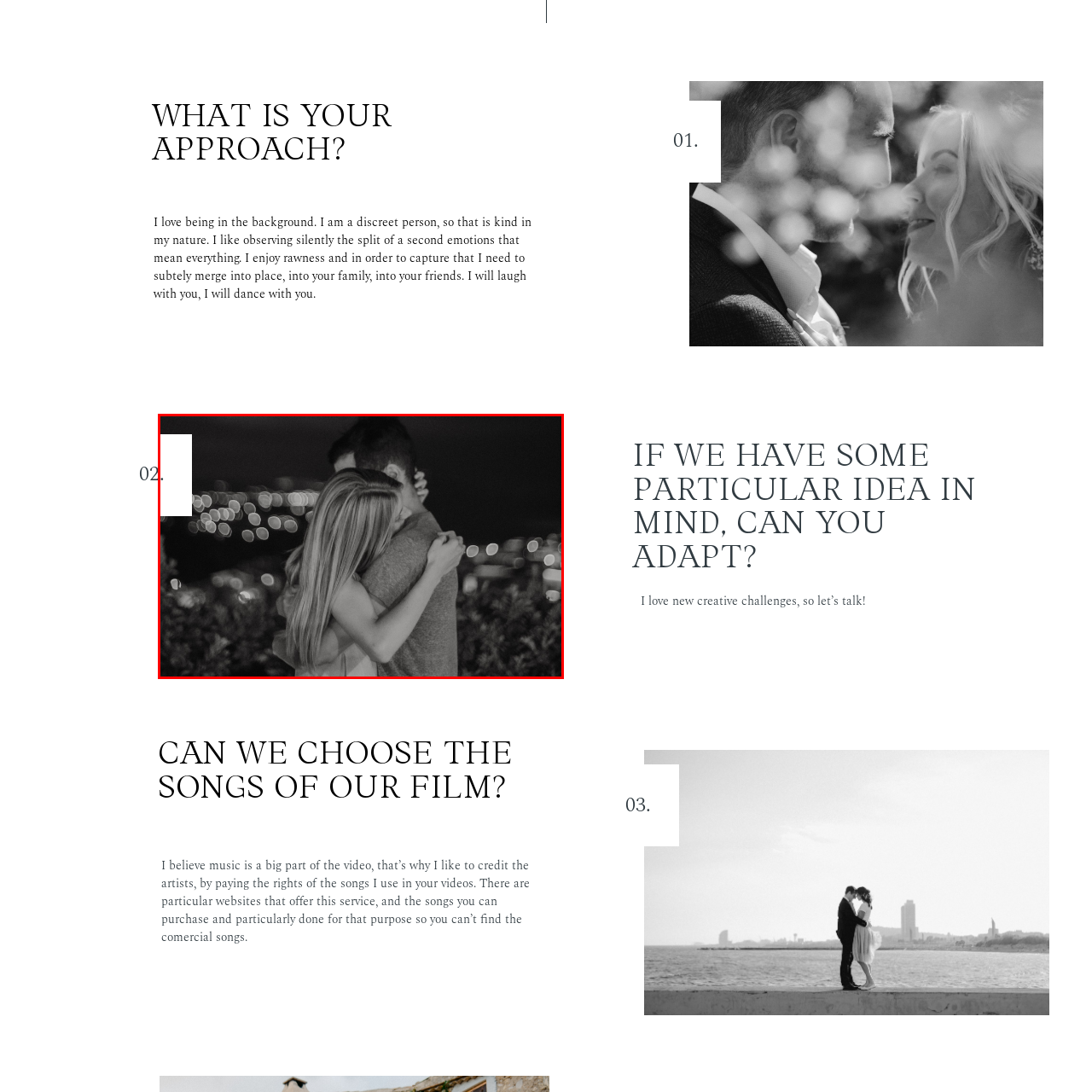Describe extensively the visual content inside the red marked area.

The image features a tender moment between a couple embracing each other warmly against a softly lit background. The scene is bathed in a romantic ambiance, with glimmers of city lights creating a bokeh effect that enhances the intimacy of their connection. The woman, with her long hair falling gently over her shoulders, leans into the man, who holds her closely, suggesting a deep emotional bond. This intimate portrayal reflects the photographer's discreet yet profound approach to capturing genuine emotions during wedding celebrations. The accompanying text "01." hints at a narrative structure, emphasizing the importance of candid moments in the context of wedding videography, showcasing the artist's commitment to capturing the essence of love in its most authentic form.